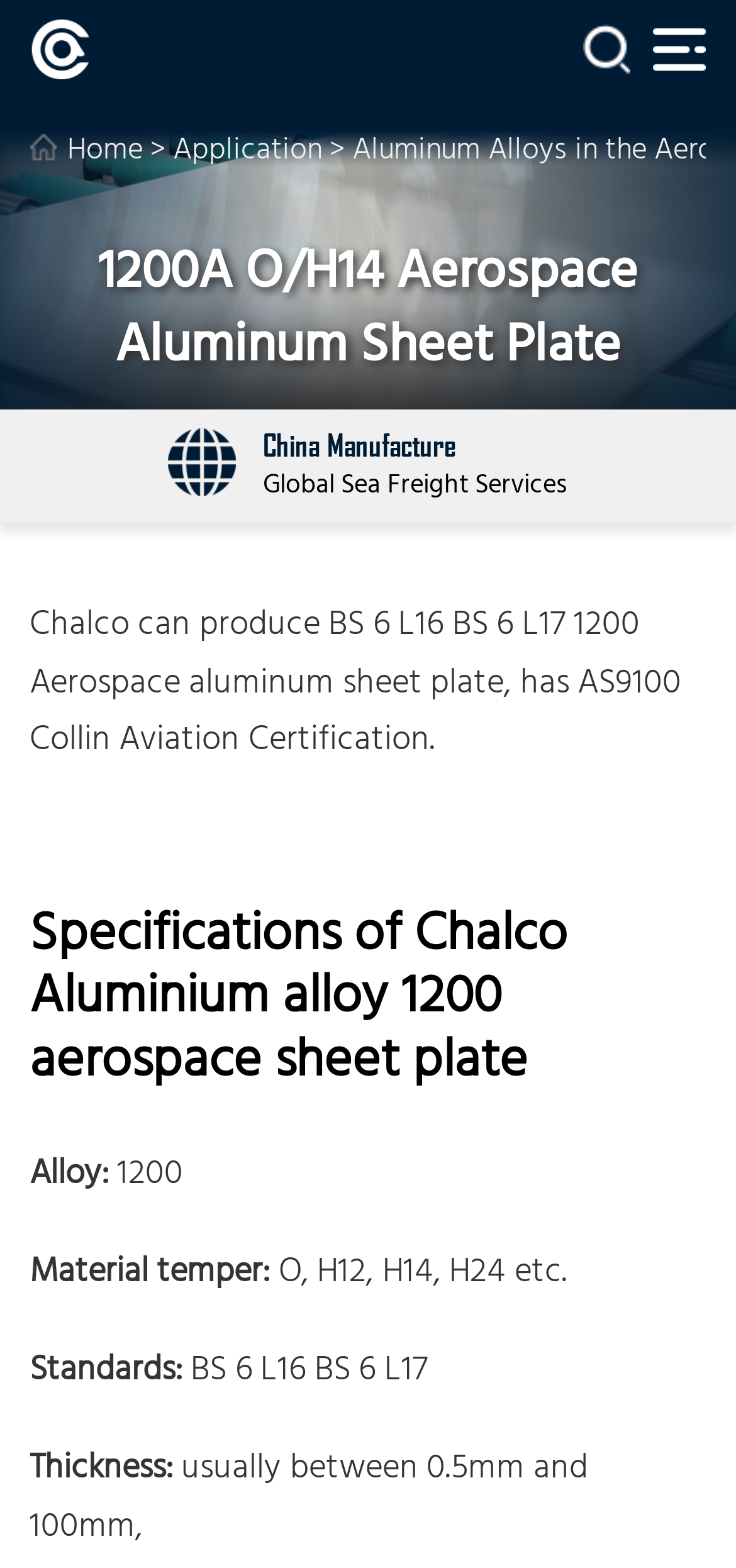Produce a meticulous description of the webpage.

The webpage is about Chalco Aluminum, specifically showcasing their 1200A O/H14 Aerospace Aluminum Sheet Plate product. At the top left, there is a link to "Chalco Aluminum" accompanied by an image with the same name. On the top right, there are three icons: a "more" icon, a "search" icon, and a textbox.

The main content of the page is divided into sections. The first section has a heading that reads "1200A O/H14 Aerospace Aluminum Sheet Plate" and is positioned at the top center of the page. Below this heading, there are two lines of text: "China Manufacture" and "Global Sea Freight Services".

The next section describes the product, stating that Chalco can produce BS 6 L16 BS 6 L17 1200 Aerospace aluminum sheet plate and has AS9100 Collin Aviation Certification. This section is positioned below the previous one.

Further down, there is a heading that reads "Specifications of Chalco Aluminium alloy 1200 aerospace sheet plate". This section is divided into several subheadings, including "Alloy:", "Material temper:", "Standards:", and "Thickness:". Each subheading is accompanied by a brief description or specification.

At the top navigation bar, there are links to "Home" and "Application", separated by a ">" symbol. Overall, the webpage provides detailed information about Chalco Aluminum's 1200A O/H14 Aerospace Aluminum Sheet Plate product, including its specifications and features.